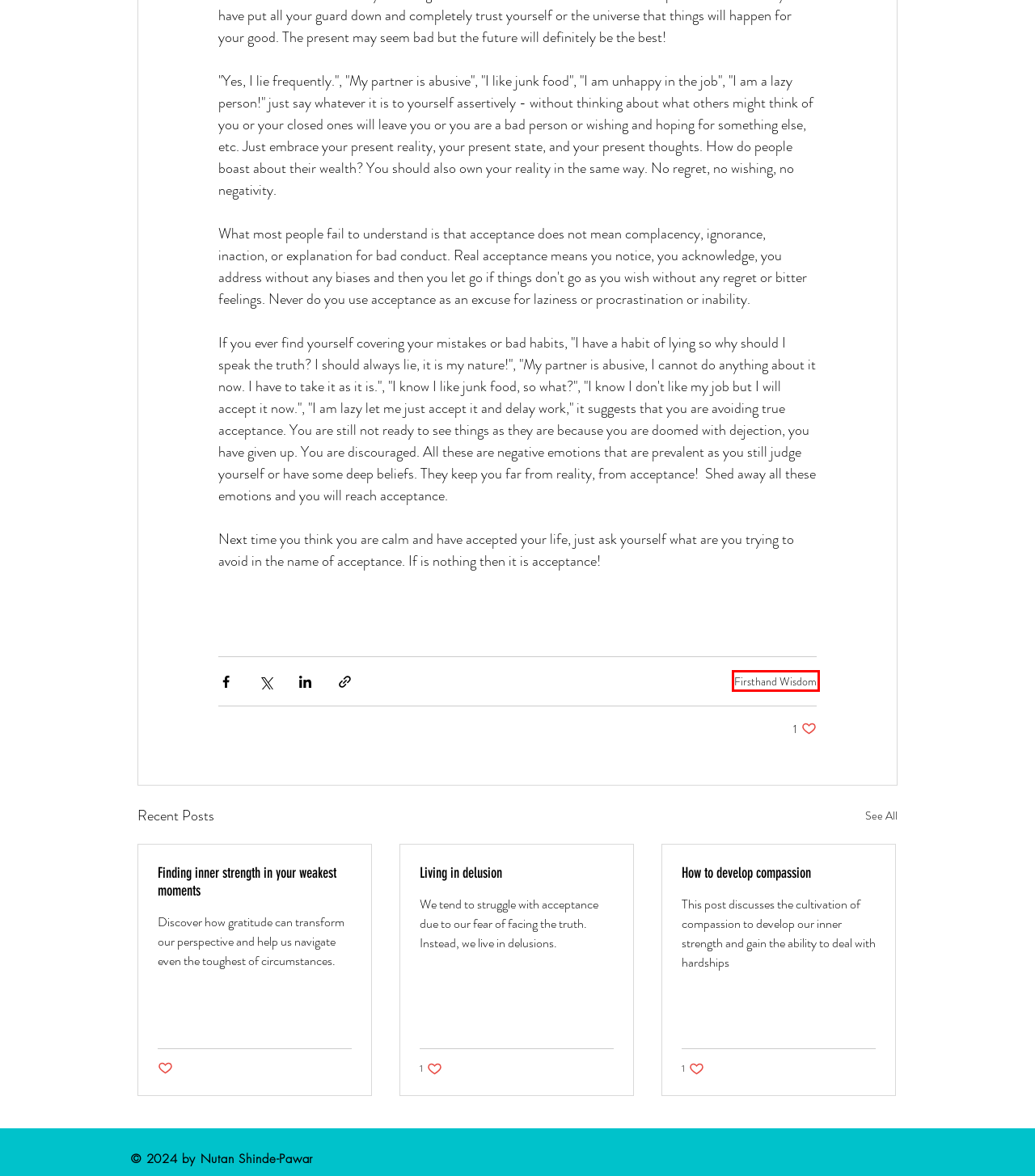Look at the screenshot of a webpage that includes a red bounding box around a UI element. Select the most appropriate webpage description that matches the page seen after clicking the highlighted element. Here are the candidates:
A. Fictional
B. Nutan | Outdoor Writer & Content Marketer
C. Mountaineering
D. Finding inner strength in your weakest moments
E. How to develop compassion
F. Computer Networks
G. Living in delusion
H. Firsthand Wisdom

H